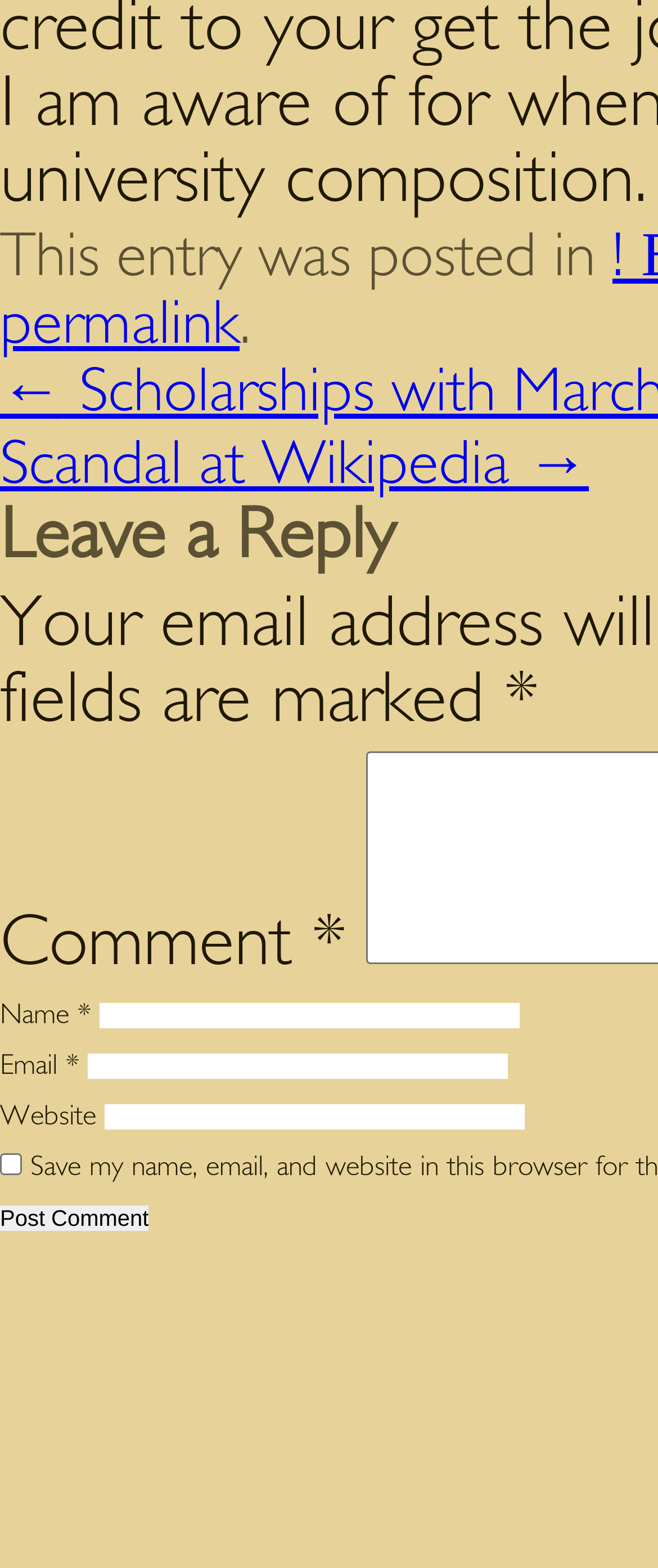From the webpage screenshot, predict the bounding box coordinates (top-left x, top-left y, bottom-right x, bottom-right y) for the UI element described here: Scandal at Wikipedia →

[0.0, 0.275, 0.895, 0.315]